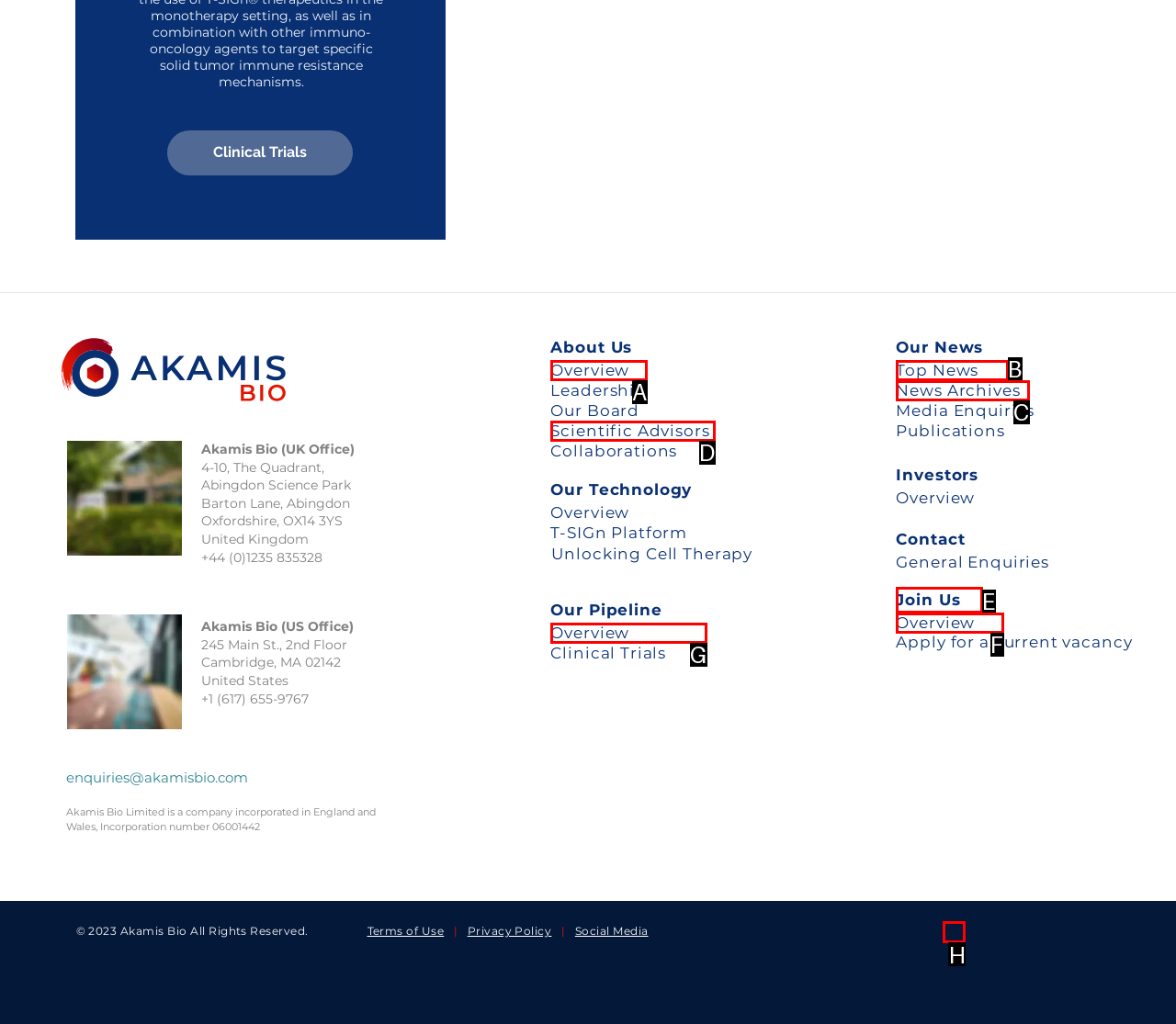From the options shown in the screenshot, tell me which lettered element I need to click to complete the task: Follow Akamis Bio on LinkedIn.

H